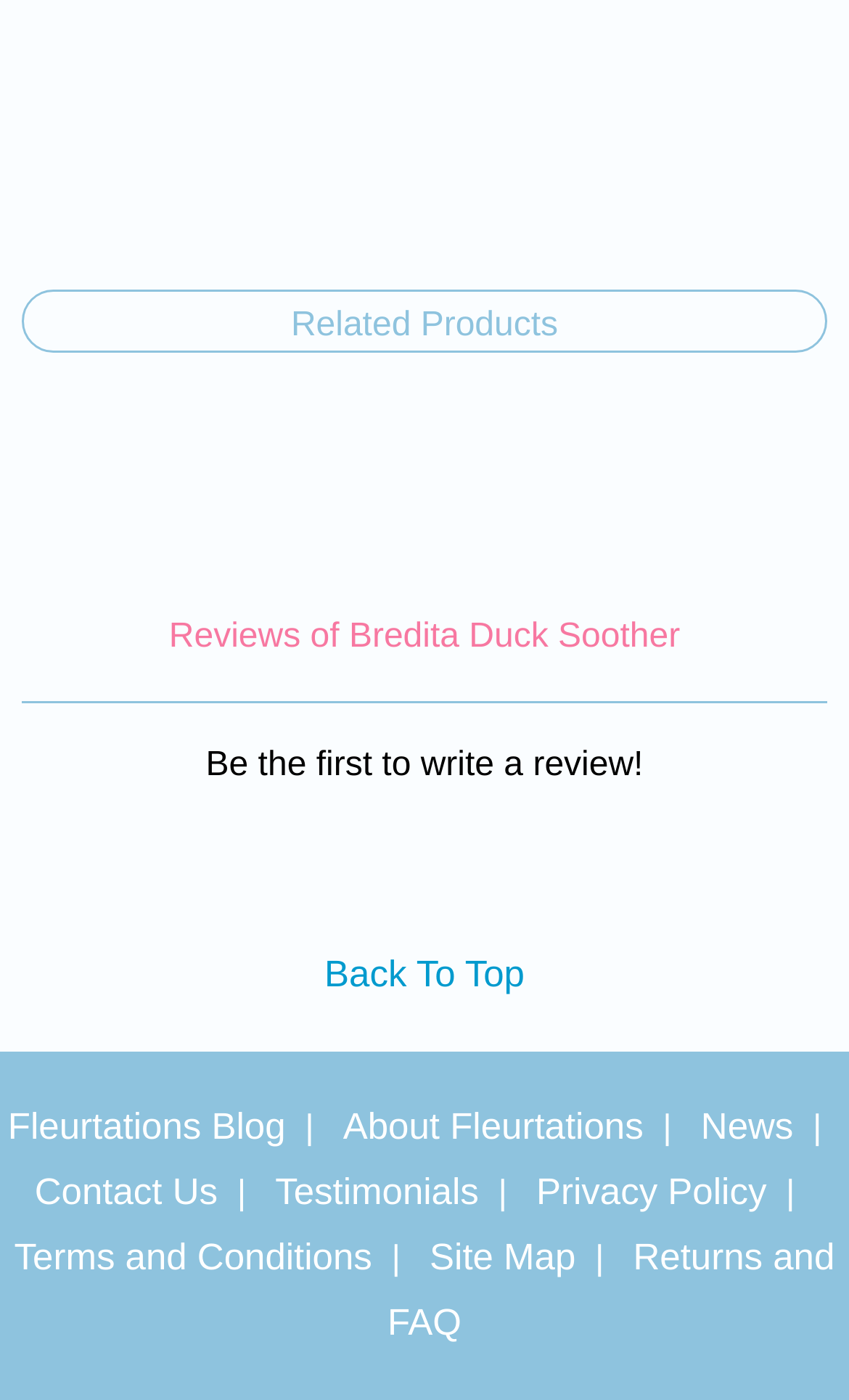Determine the coordinates of the bounding box for the clickable area needed to execute this instruction: "read reviews of Bredita Duck Soother".

[0.199, 0.441, 0.801, 0.467]